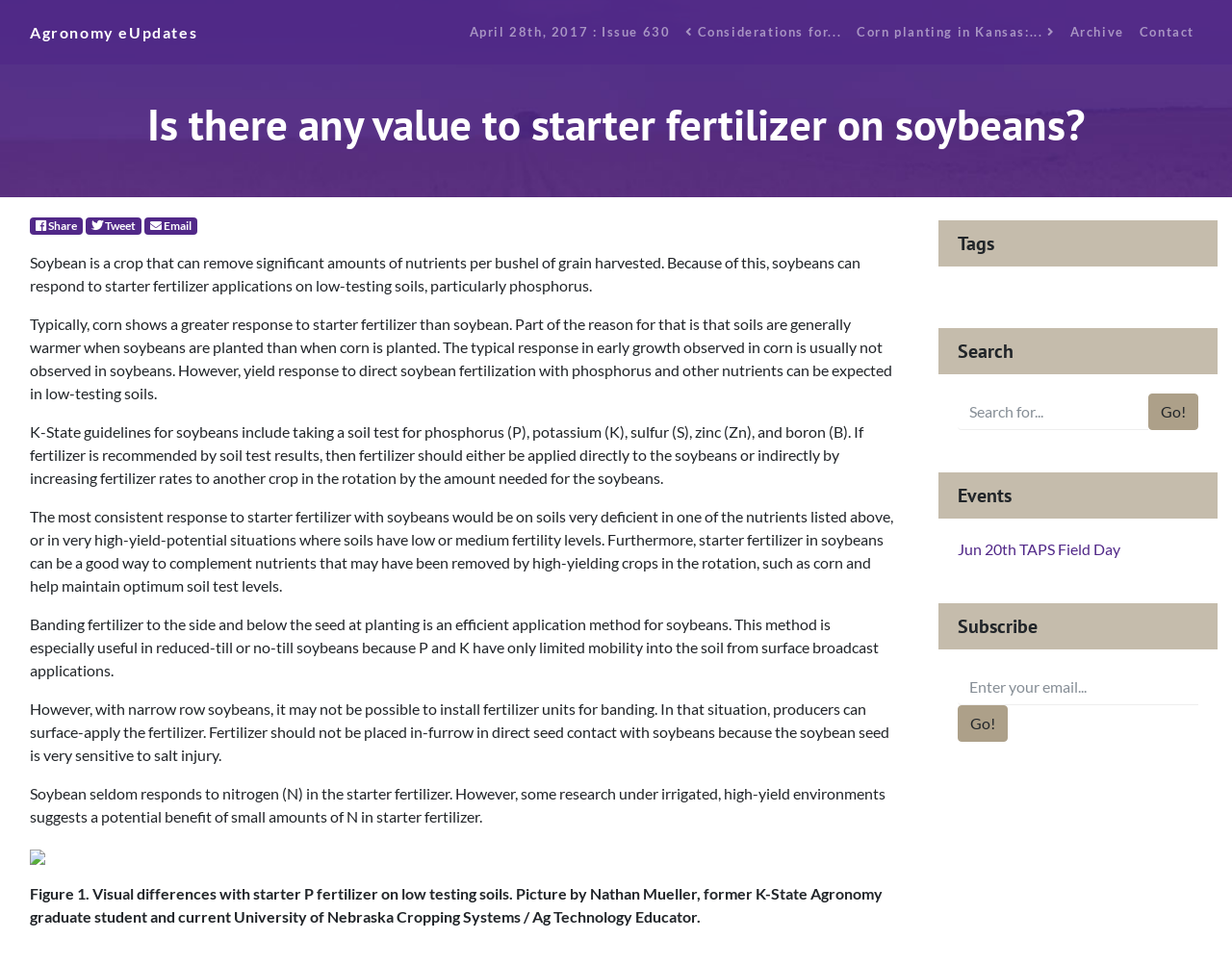Give a short answer using one word or phrase for the question:
What is the purpose of the 'Search' function?

To find specific content